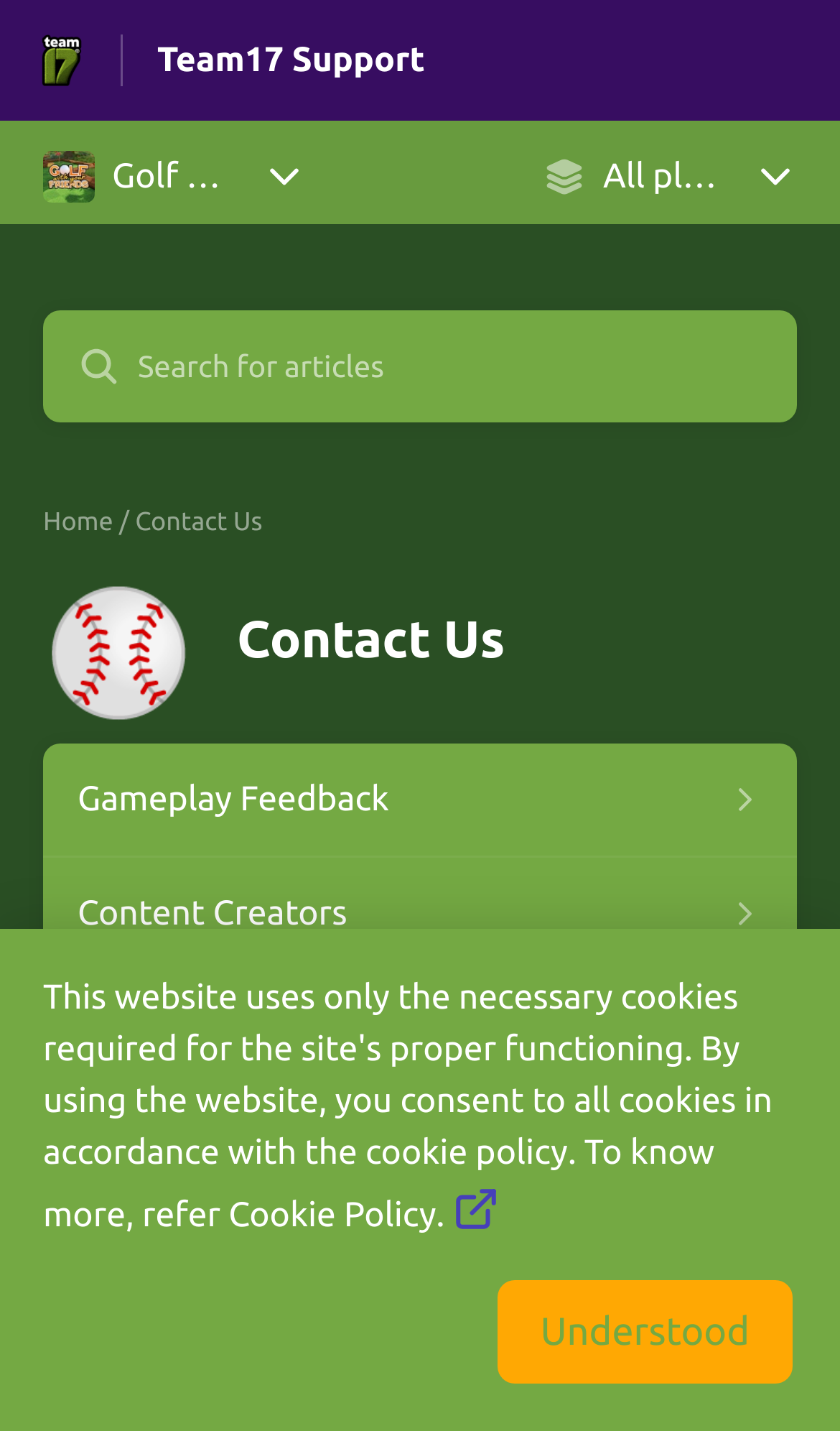Please find the bounding box for the UI component described as follows: "Refund Requests".

[0.092, 0.7, 0.908, 0.736]